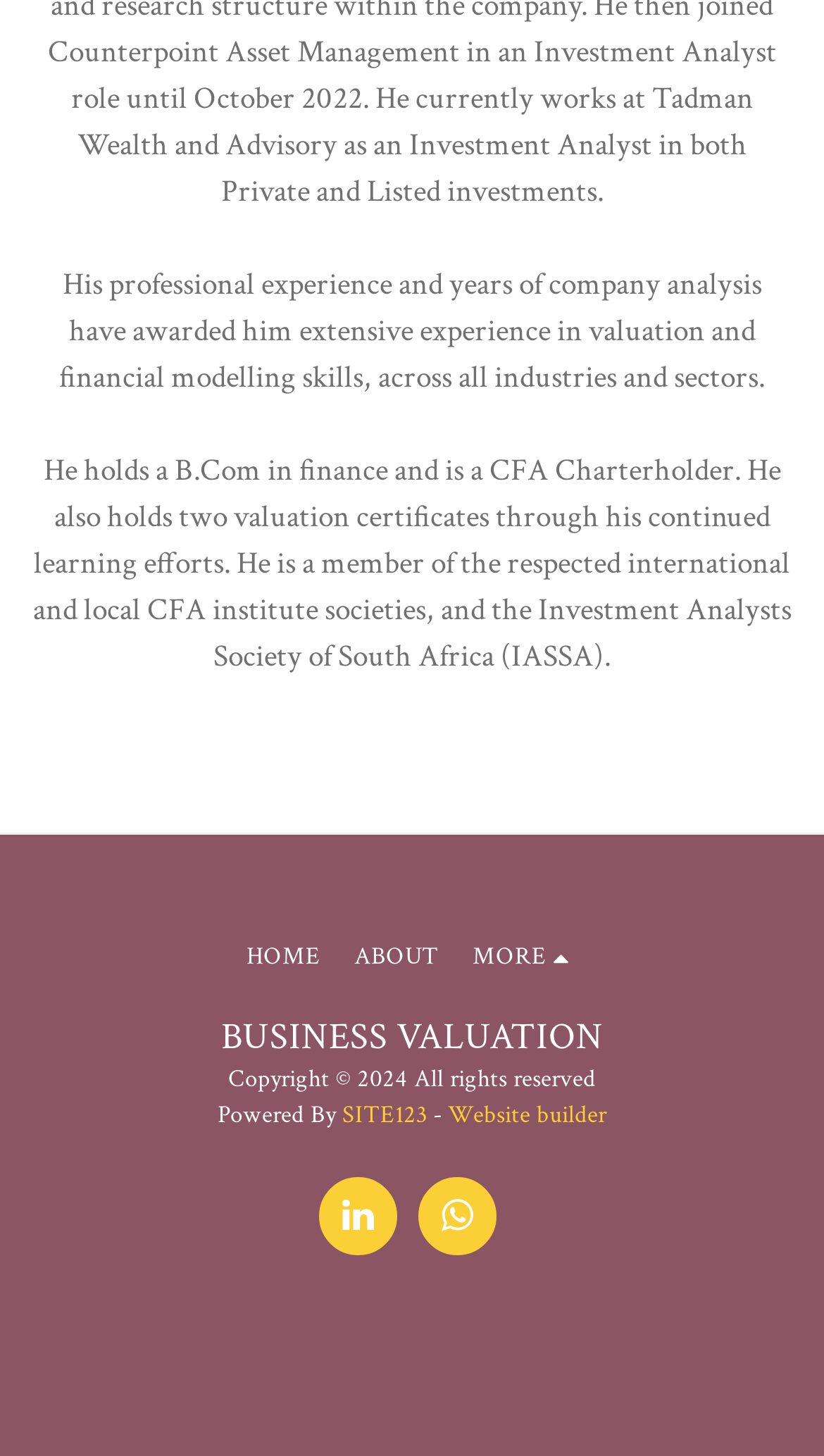Identify the bounding box for the UI element specified in this description: "more". The coordinates must be four float numbers between 0 and 1, formatted as [left, top, right, bottom].

[0.573, 0.643, 0.701, 0.672]